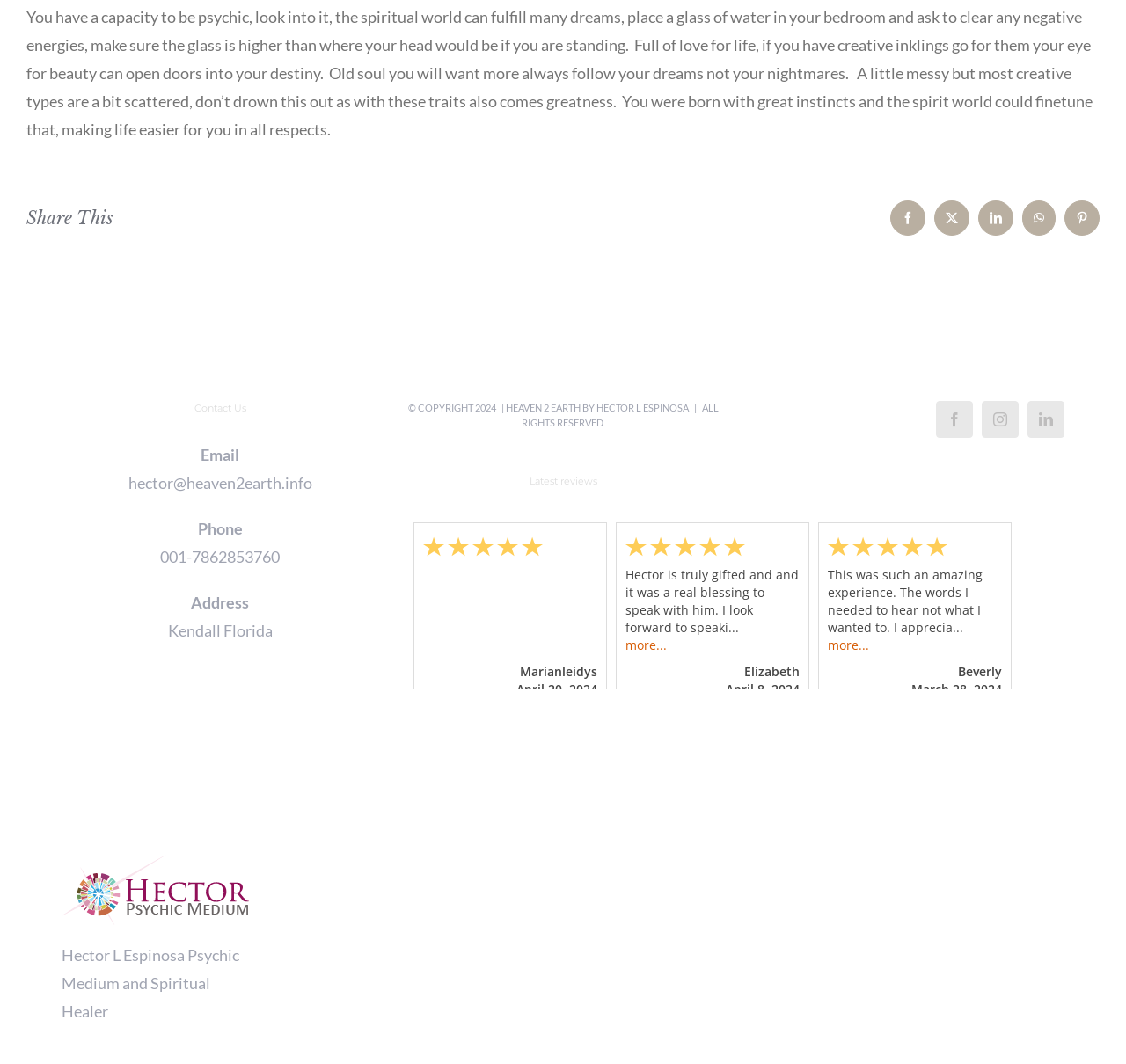Provide the bounding box coordinates for the UI element that is described as: "Go to Top".

[0.904, 0.5, 0.941, 0.529]